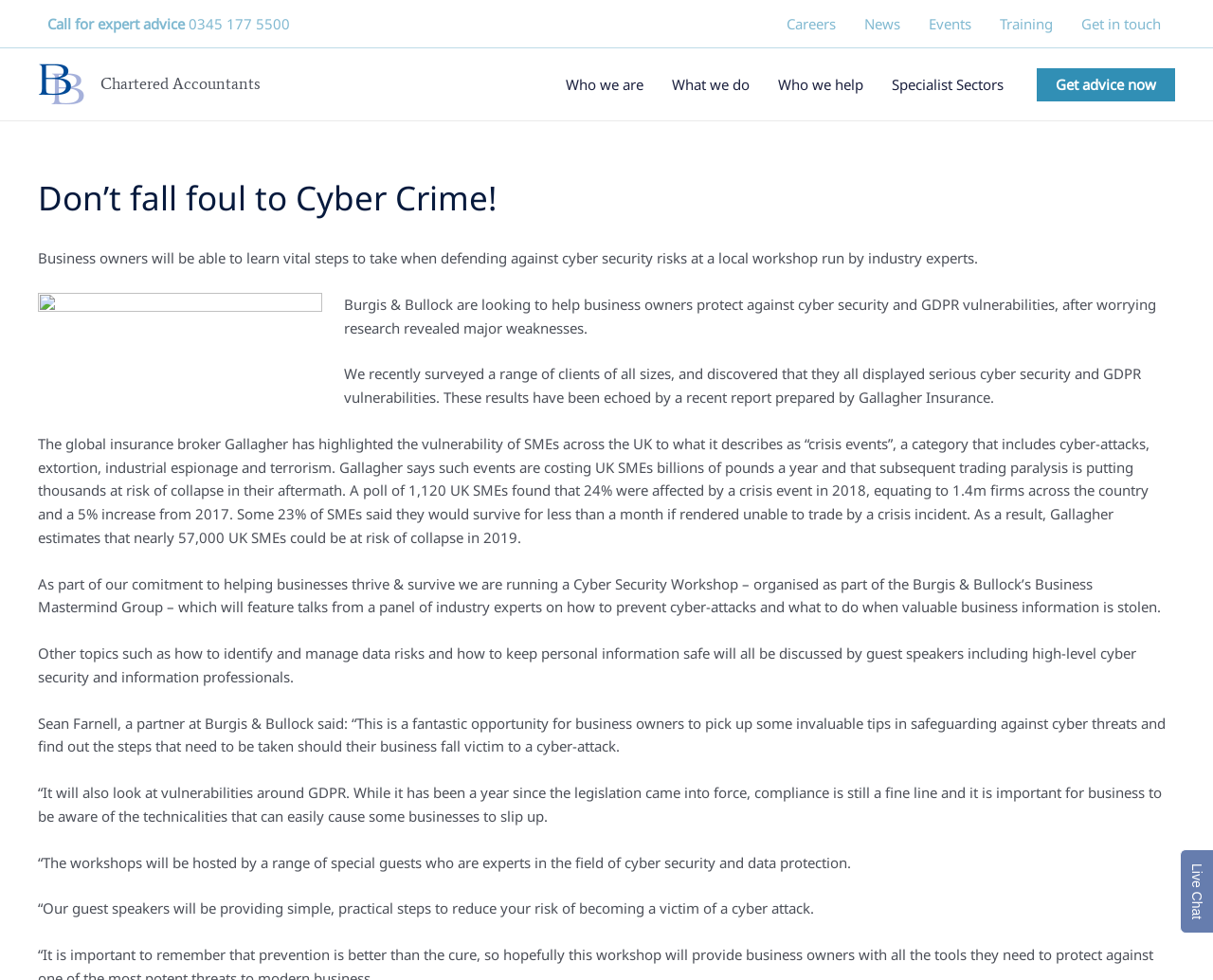Please identify the coordinates of the bounding box that should be clicked to fulfill this instruction: "Click 'Live Chat'".

[0.973, 0.867, 1.0, 0.953]